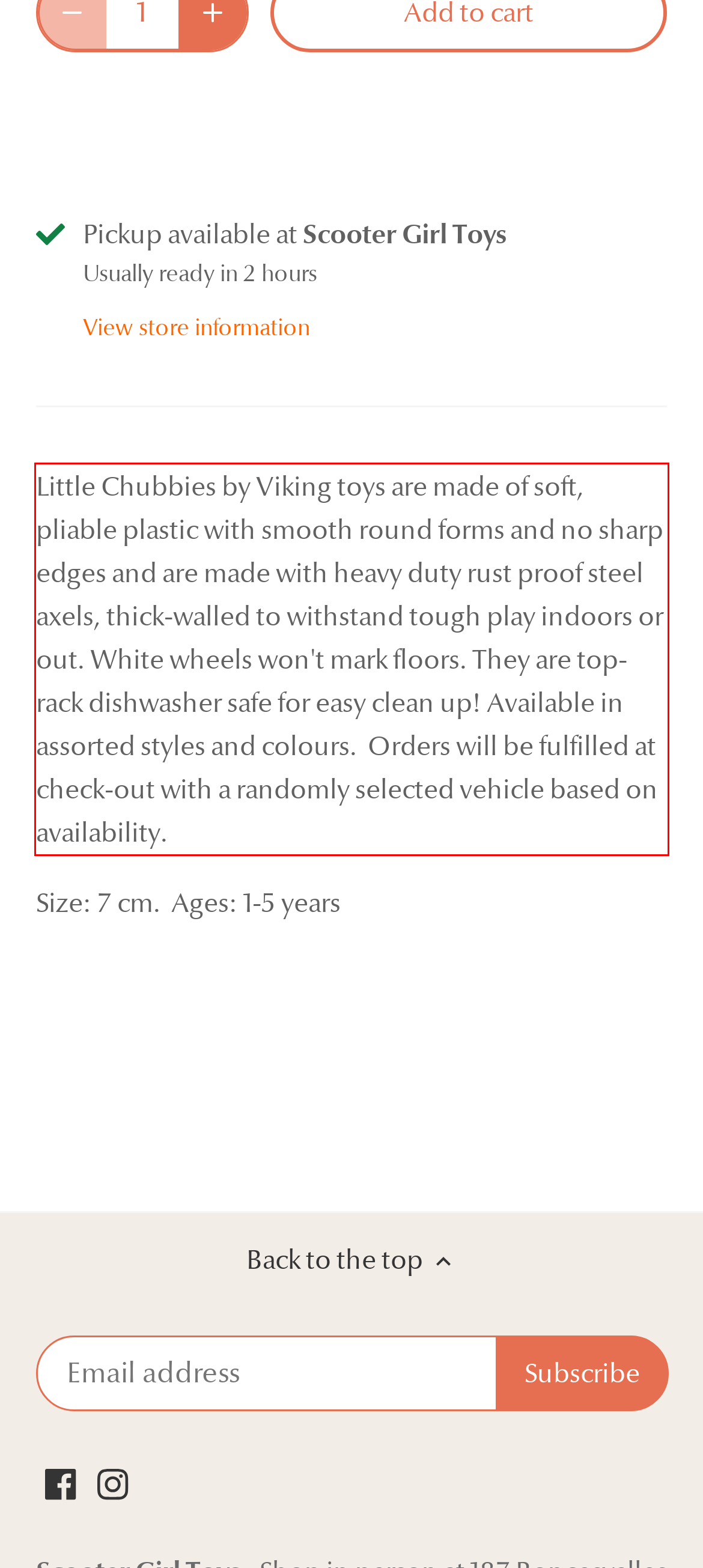Using the provided screenshot of a webpage, recognize and generate the text found within the red rectangle bounding box.

Little Chubbies by Viking toys are made of soft, pliable plastic with smooth round forms and no sharp edges and are made with heavy duty rust proof steel axels, thick-walled to withstand tough play indoors or out. White wheels won't mark floors. They are top-rack dishwasher safe for easy clean up! Available in assorted styles and colours. Orders will be fulfilled at check-out with a randomly selected vehicle based on availability.